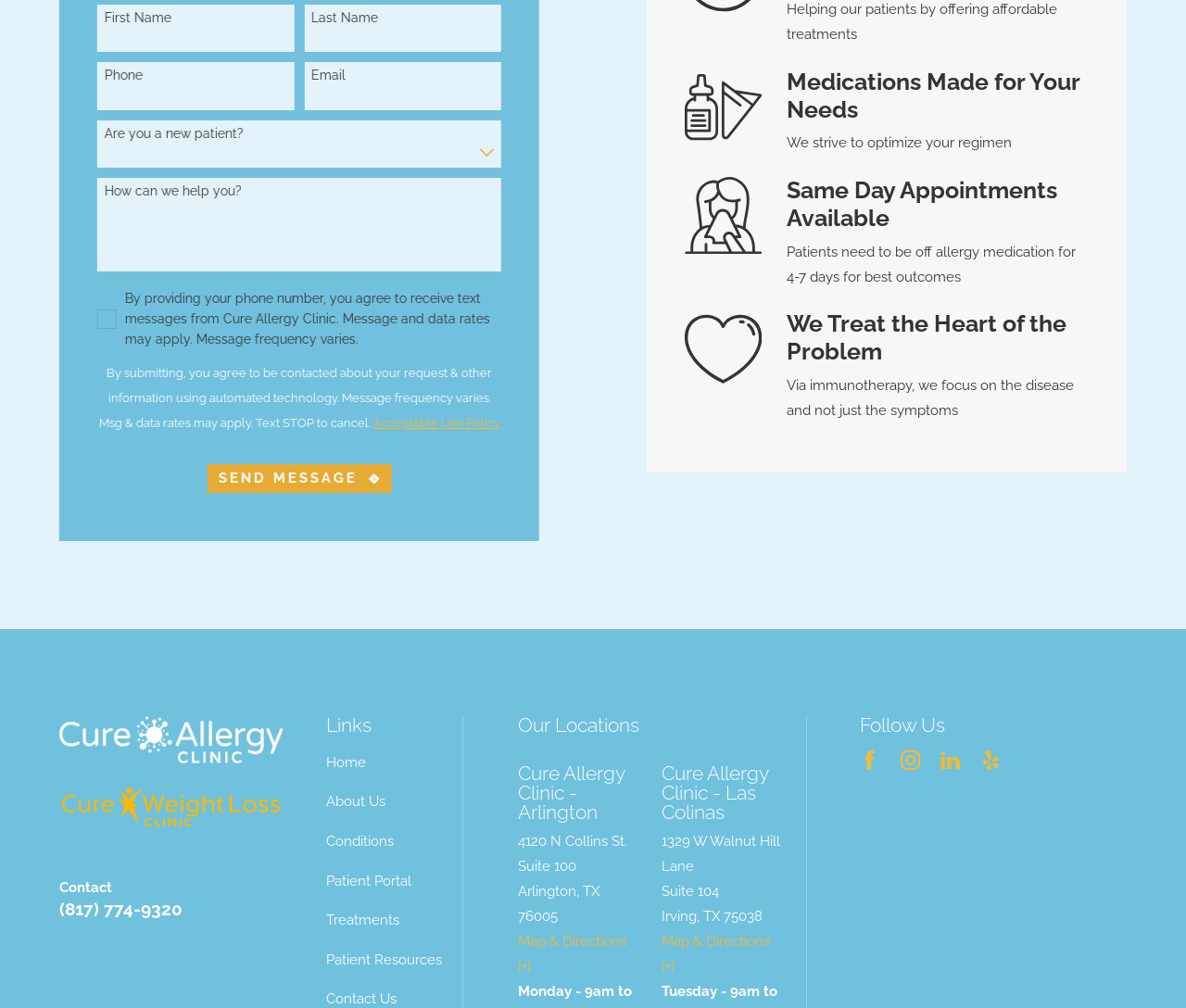Identify the bounding box for the given UI element using the description provided. Coordinates should be in the format (top-left x, top-left y, bottom-right x, bottom-right y) and must be between 0 and 1. Here is the description: parent_node: Email name="ContactS6Form$ITM0$EmailAddress"

[0.239, 0.086, 0.393, 0.104]